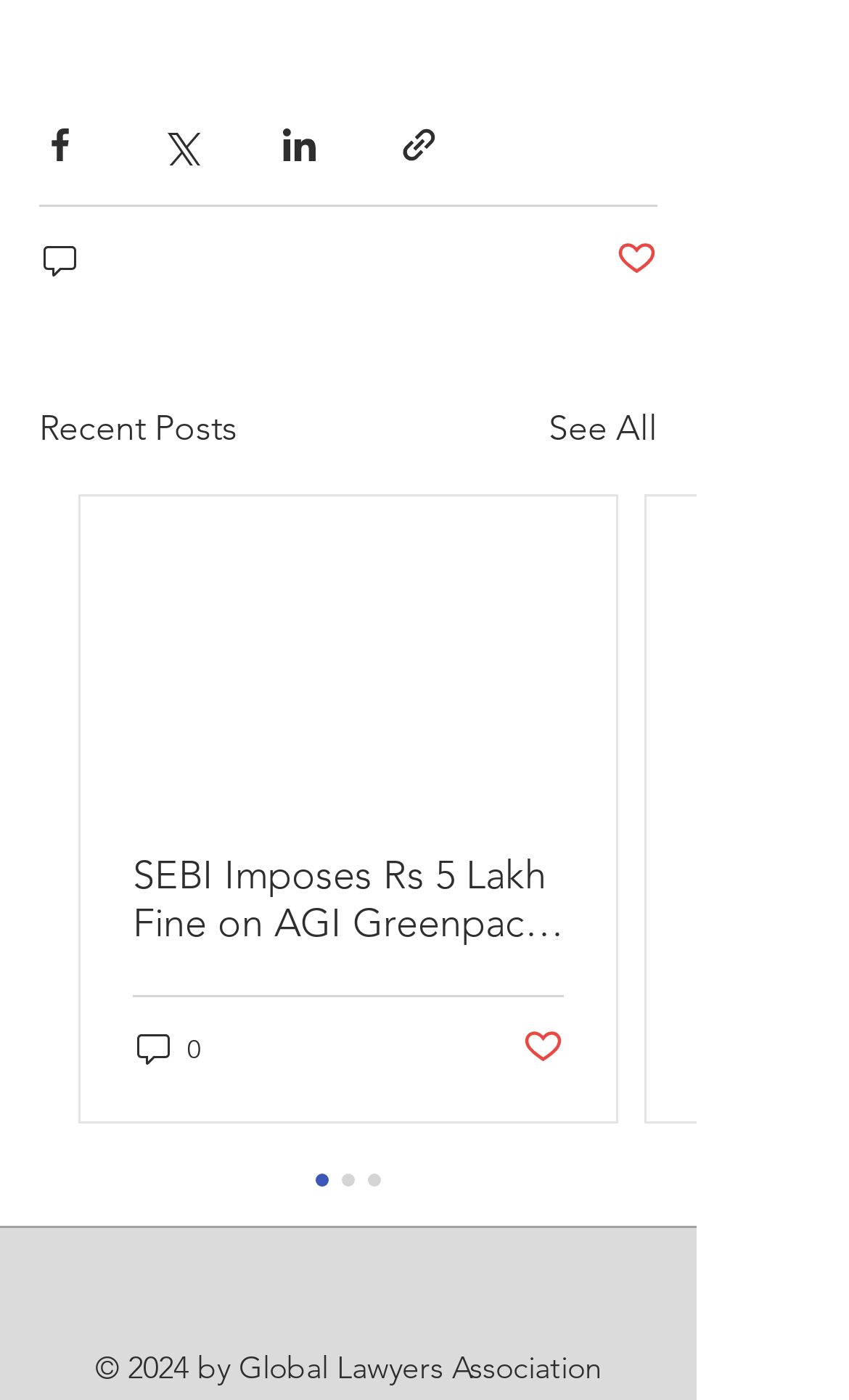Please mark the clickable region by giving the bounding box coordinates needed to complete this instruction: "Like a post".

[0.726, 0.17, 0.774, 0.203]